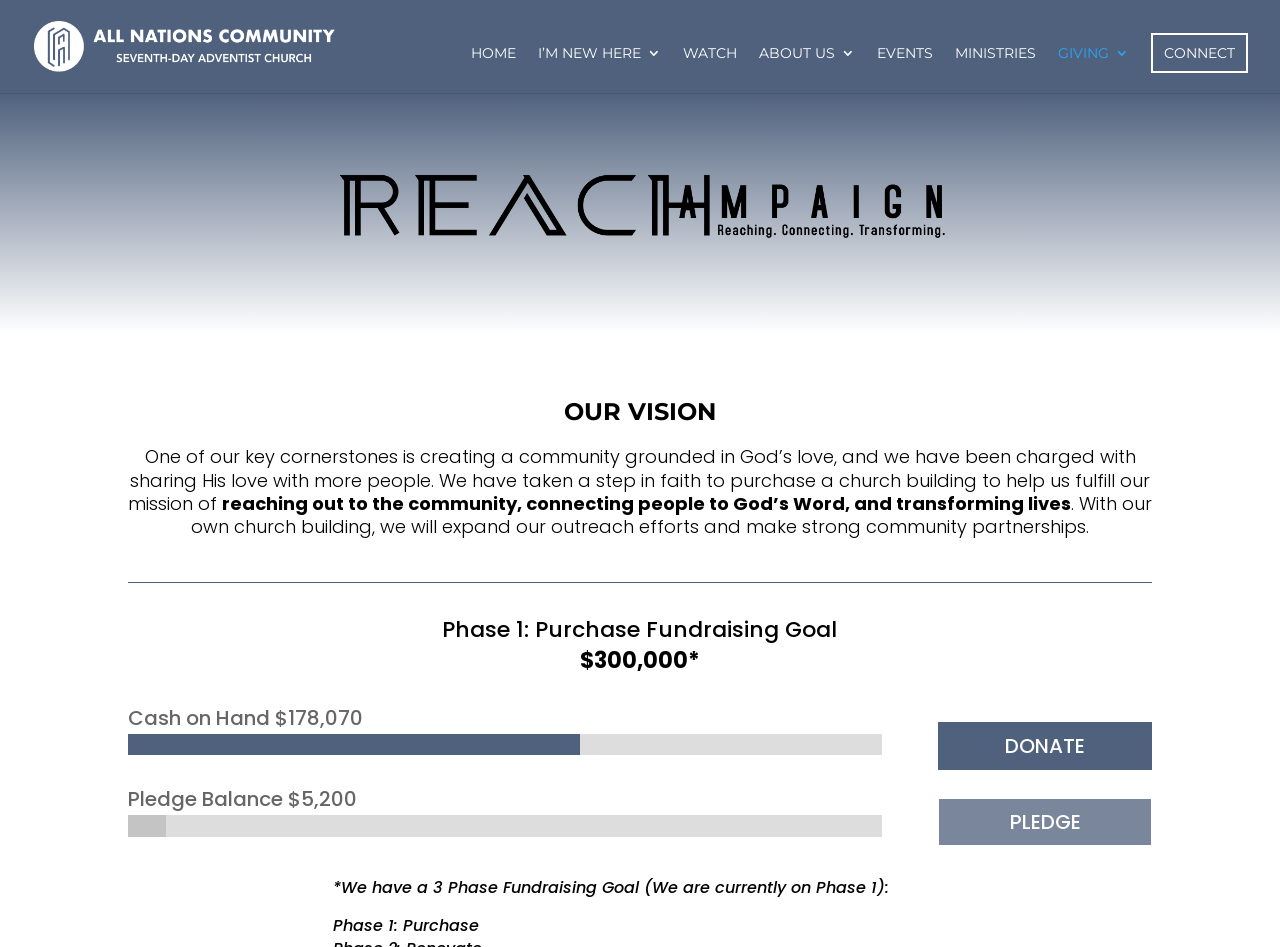Find the coordinates for the bounding box of the element with this description: "I’m New Here".

[0.42, 0.049, 0.516, 0.098]